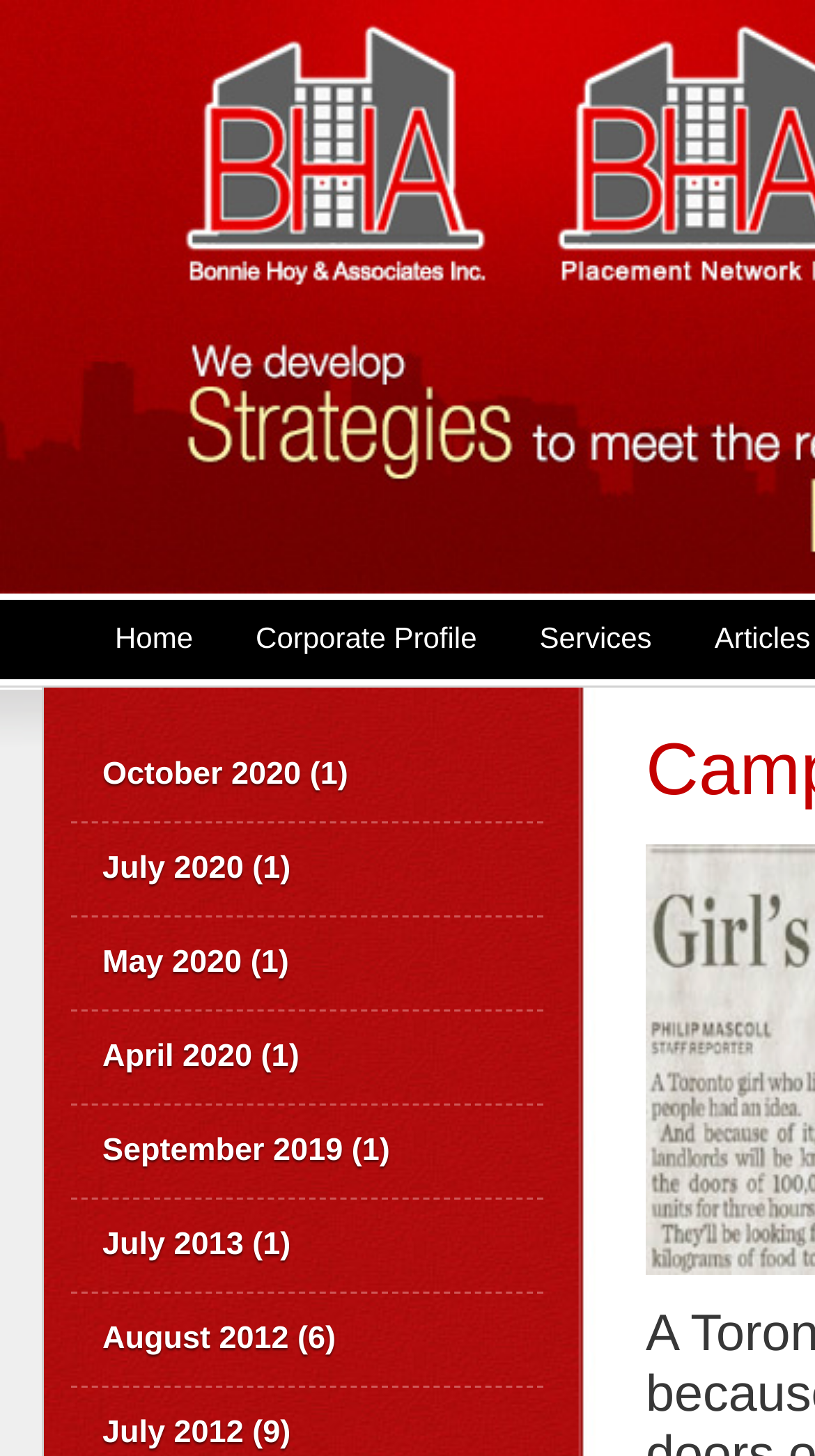Locate the bounding box coordinates of the clickable area to execute the instruction: "Skip to primary content". Provide the coordinates as four float numbers between 0 and 1, represented as [left, top, right, bottom].

[0.0, 0.408, 0.367, 0.433]